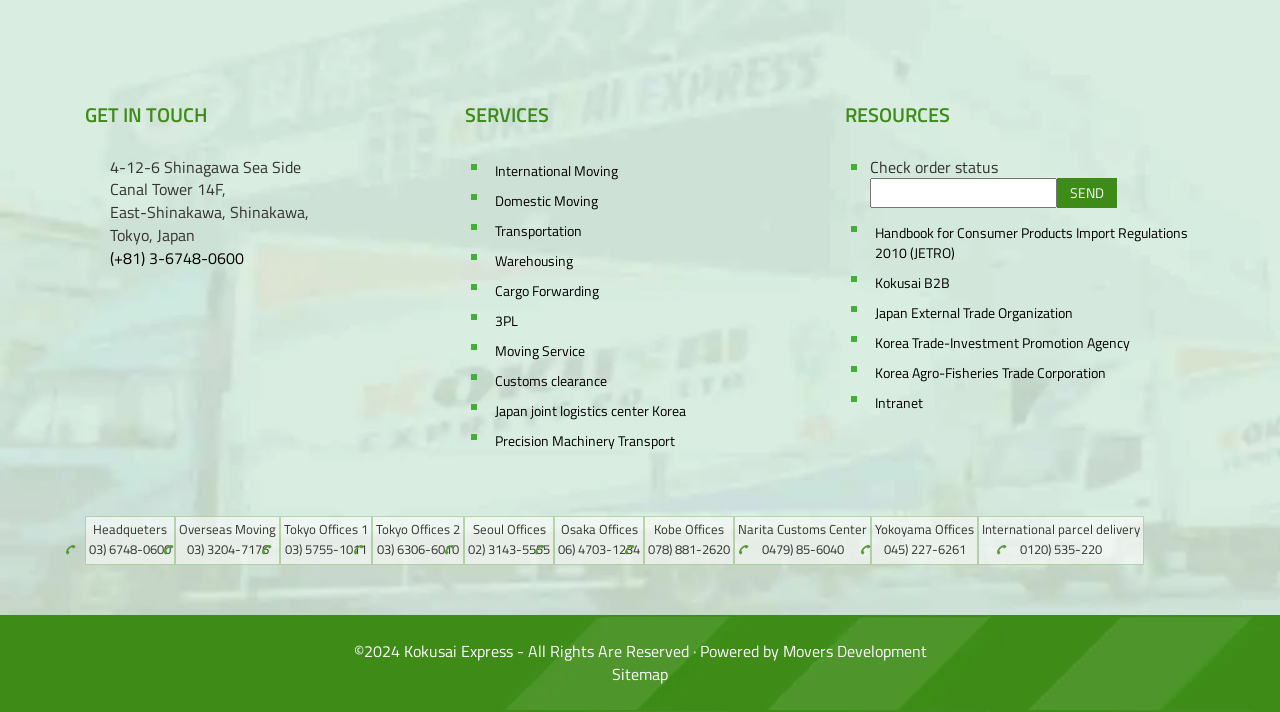What is the purpose of the 'RESOURCES' section?
Please give a detailed and elaborate answer to the question.

The 'RESOURCES' section is located at the top right of the webpage and provides links to various resources, including a handbook for consumer products import regulations, Kokusai B2B, Japan External Trade Organization, and others. The purpose of this section is to provide users with access to useful resources related to the company's services.